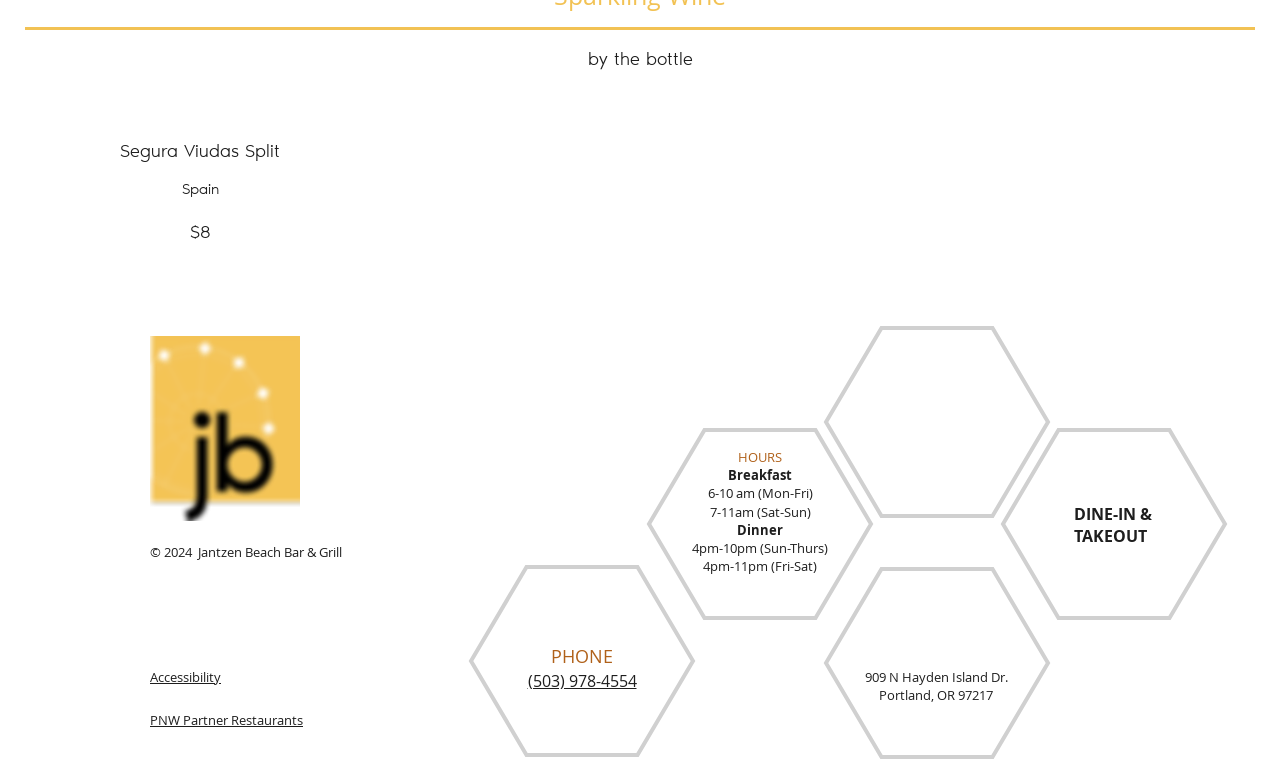Indicate the bounding box coordinates of the element that needs to be clicked to satisfy the following instruction: "Click on the Accessibility link". The coordinates should be four float numbers between 0 and 1, i.e., [left, top, right, bottom].

[0.117, 0.859, 0.173, 0.882]